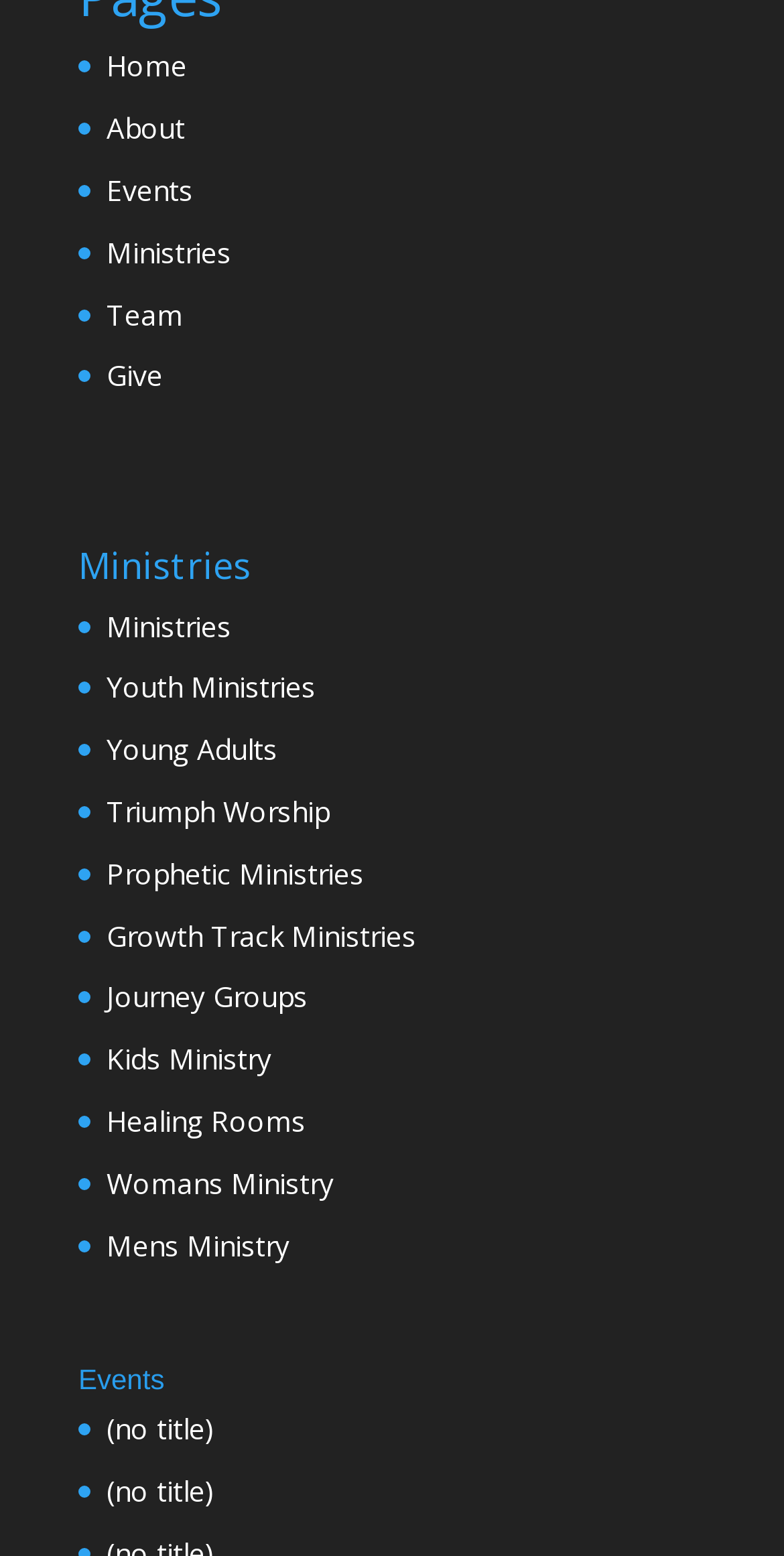Predict the bounding box of the UI element that fits this description: "Triumph Worship".

[0.136, 0.509, 0.421, 0.534]